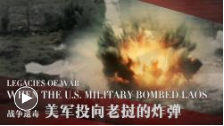What is the format of the documentary?
Please provide a single word or phrase based on the screenshot.

Video